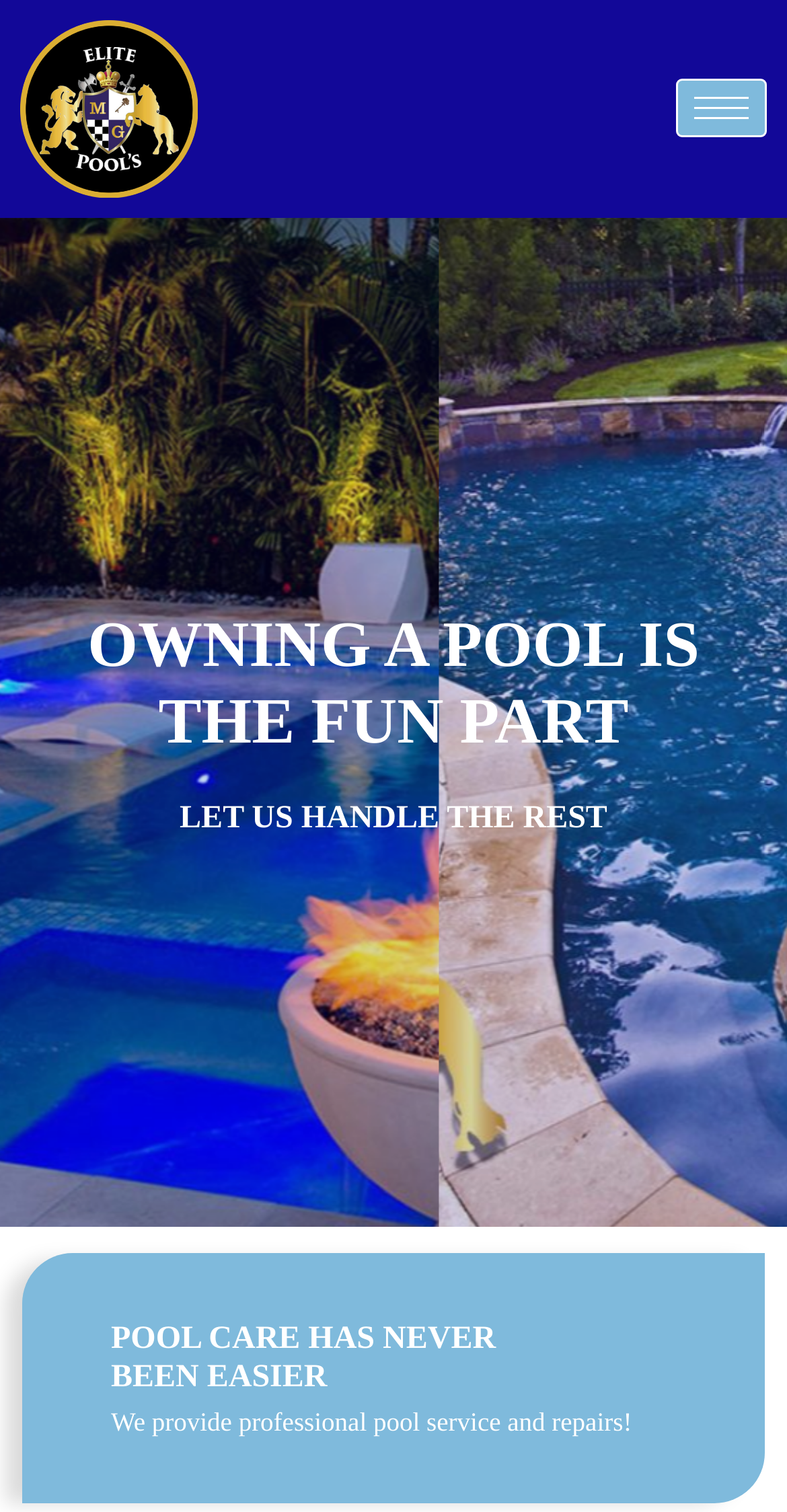What is the main service offered by this company?
Can you give a detailed and elaborate answer to the question?

Based on the webpage, I can see that the company offers comprehensive pool maintenance, repair, and installation services, which suggests that their main service is related to pool care.